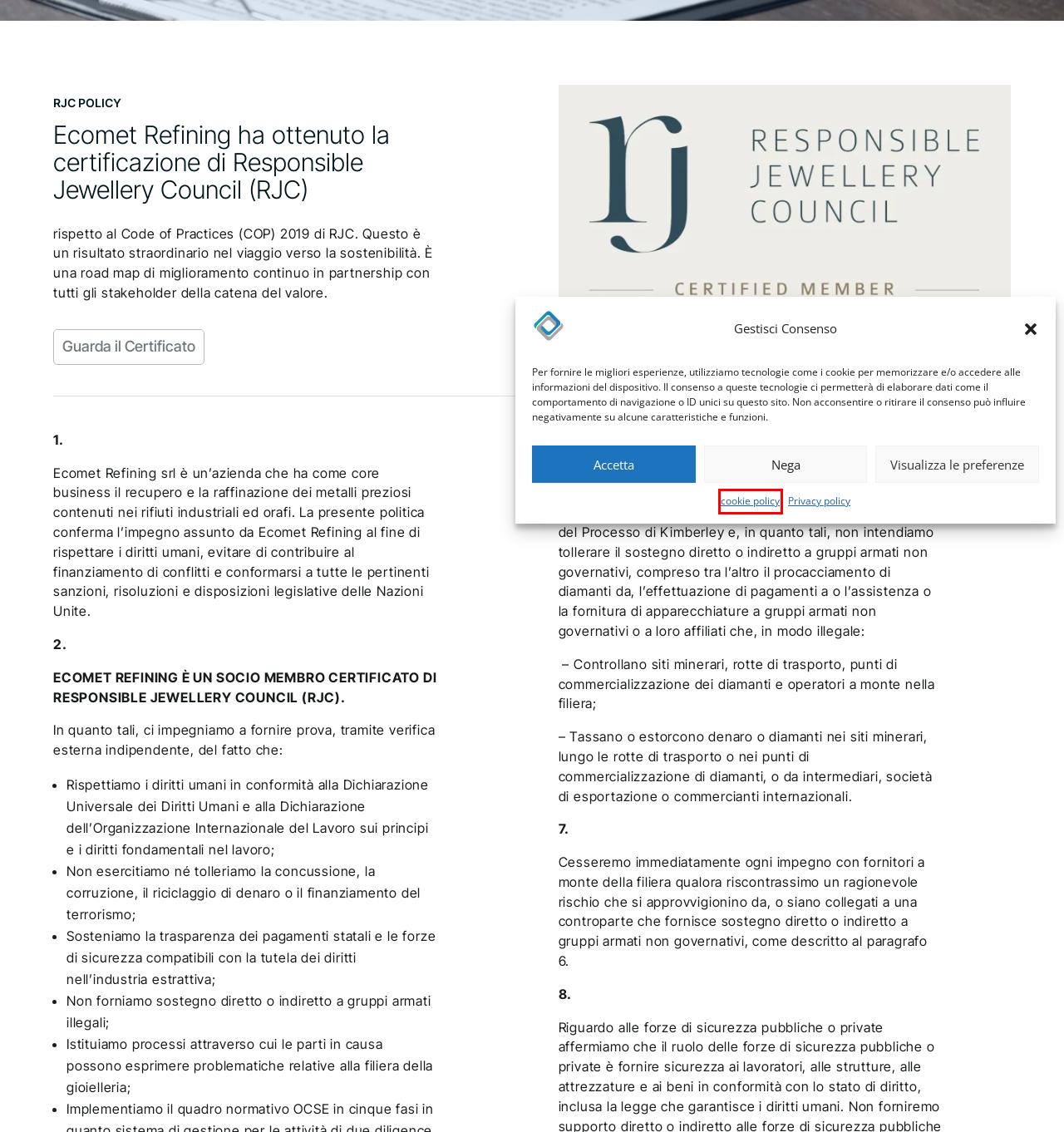Provided is a screenshot of a webpage with a red bounding box around an element. Select the most accurate webpage description for the page that appears after clicking the highlighted element. Here are the candidates:
A. Privacy policy - Ecomet Refining
B. Contatti - Ecomet Refining
C. L'Azienda - Ecomet Refining
D. Recupero Metalli Preziosi e Materie Prime Critiche - Ecomet Refining
E. cookie policy - Ecomet Refining
F. Web Agency Bergamo, Siti Web e Campagne Ads | Web4You
G. Lavora con Noi - Ecomet Refining
H. News - Ecomet Refining

E